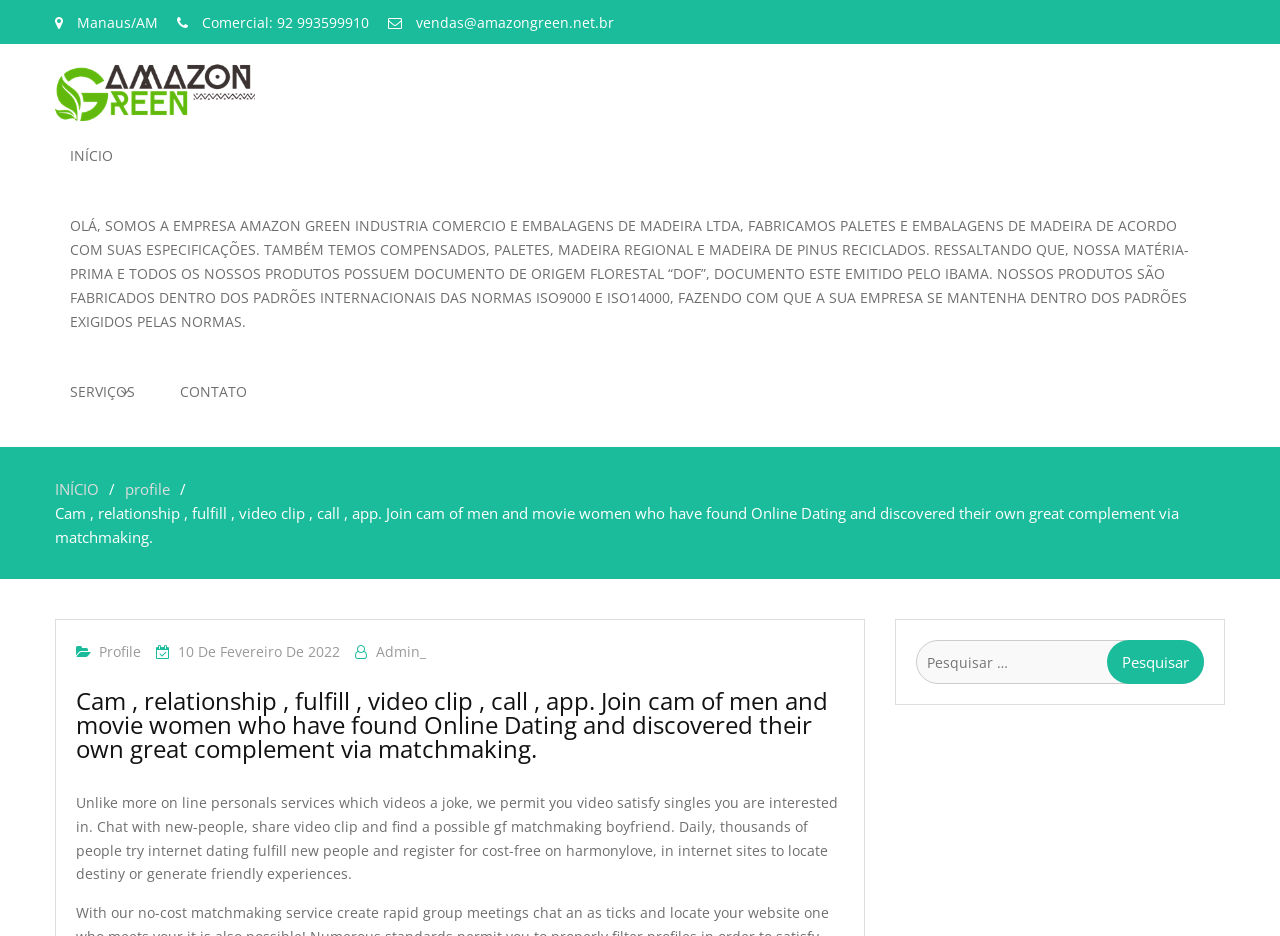Please find and report the bounding box coordinates of the element to click in order to perform the following action: "Go to the 'PROFILE' page". The coordinates should be expressed as four float numbers between 0 and 1, in the format [left, top, right, bottom].

[0.077, 0.686, 0.11, 0.706]